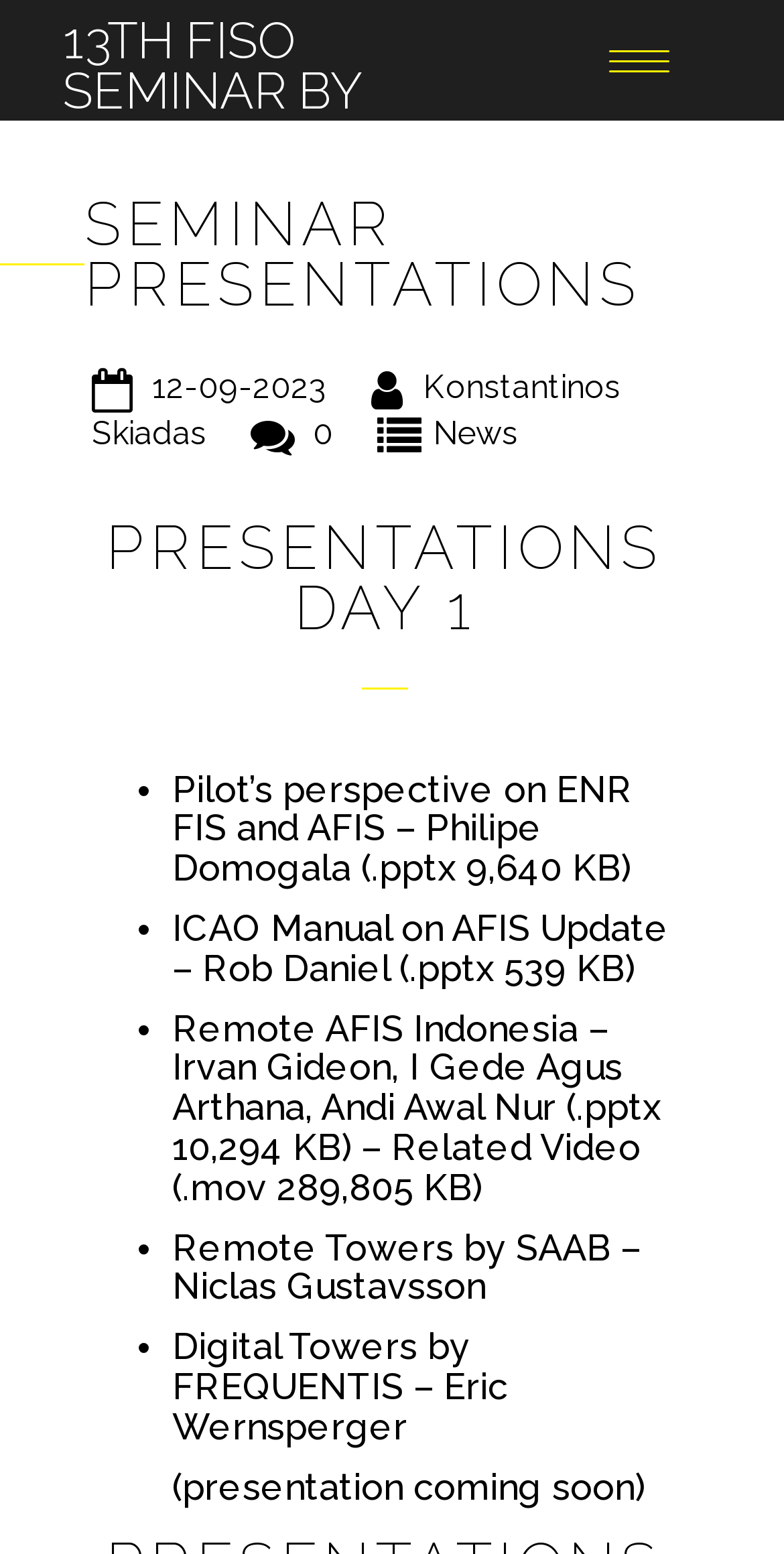Extract the bounding box of the UI element described as: "Remote AFIS Indonesia".

[0.22, 0.648, 0.738, 0.675]